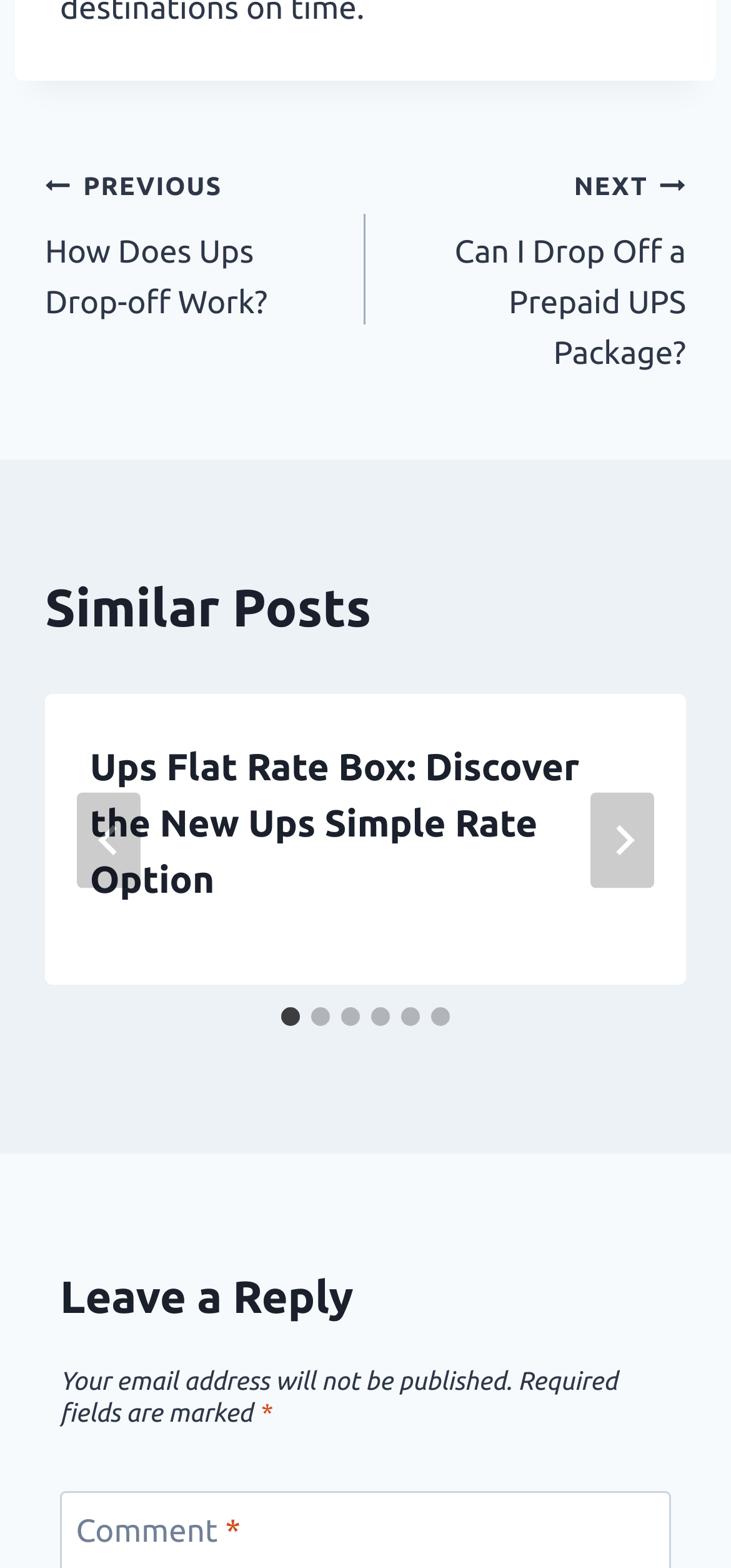Identify the bounding box coordinates for the region to click in order to carry out this instruction: "Select the '2' slide". Provide the coordinates using four float numbers between 0 and 1, formatted as [left, top, right, bottom].

[0.426, 0.643, 0.451, 0.655]